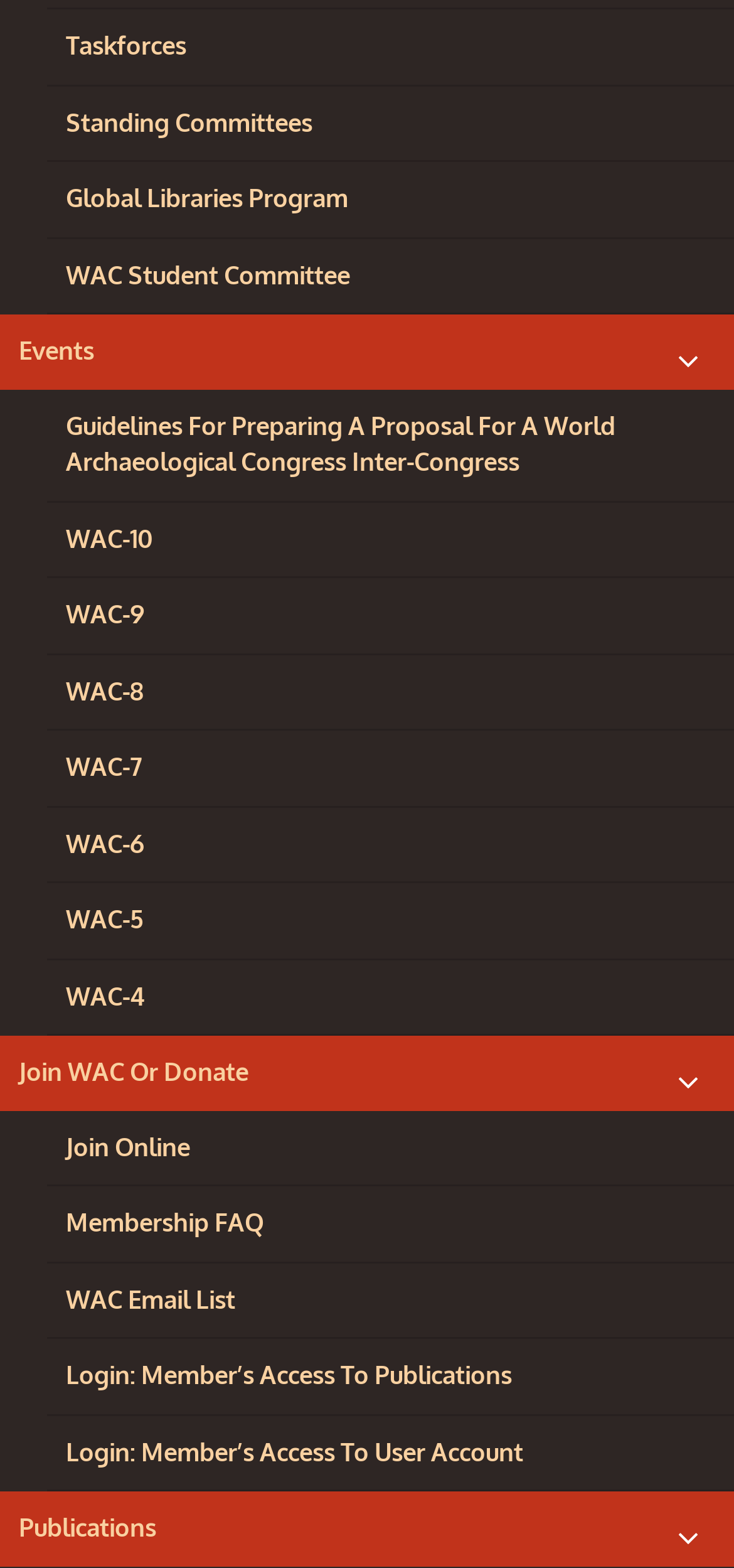How many links are there under 'Events'?
Based on the image, give a concise answer in the form of a single word or short phrase.

11